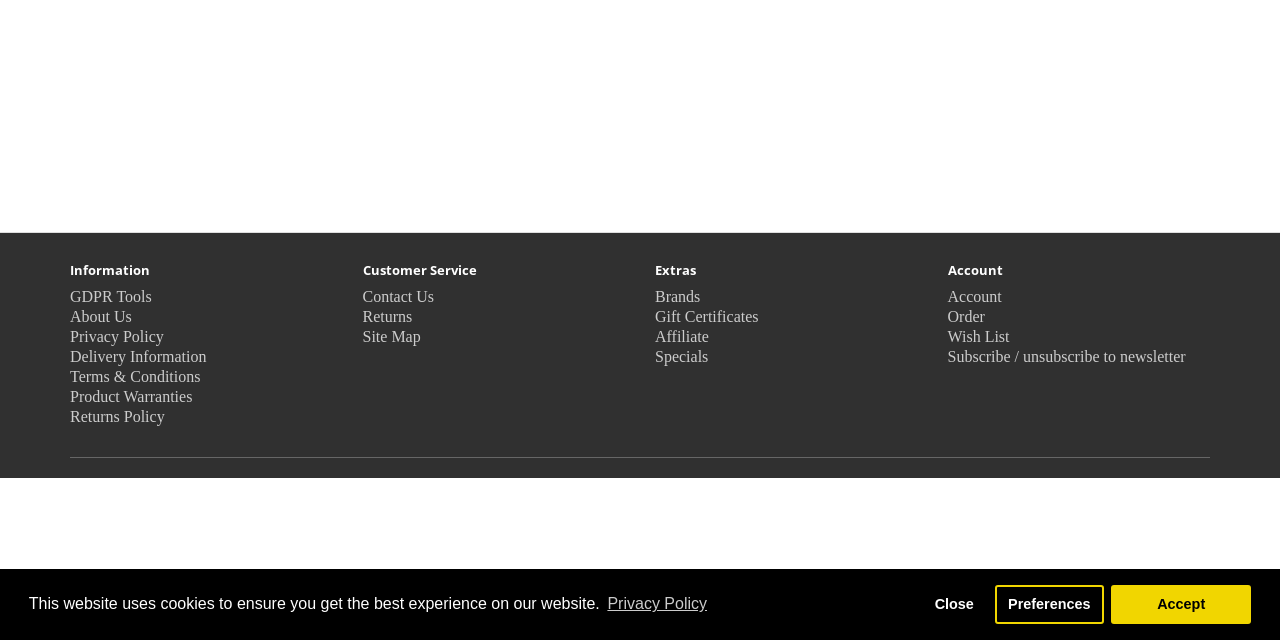Bounding box coordinates are given in the format (top-left x, top-left y, bottom-right x, bottom-right y). All values should be floating point numbers between 0 and 1. Provide the bounding box coordinate for the UI element described as: Wish List

[0.74, 0.512, 0.789, 0.539]